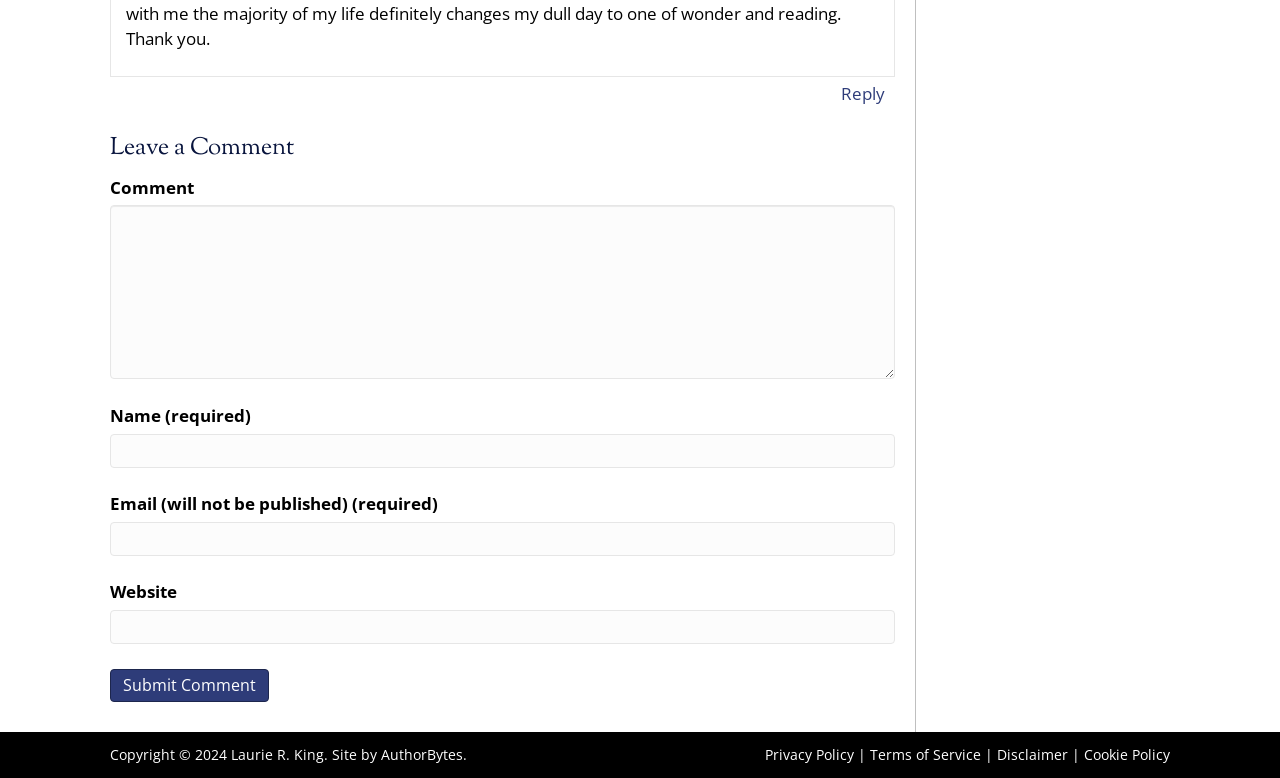What is the purpose of the 'Name' textbox?
Based on the visual details in the image, please answer the question thoroughly.

The 'Name' textbox is required and is placed above the 'Email' textbox, suggesting that it is used to enter the user's name, likely for identification or display purposes when leaving a comment.